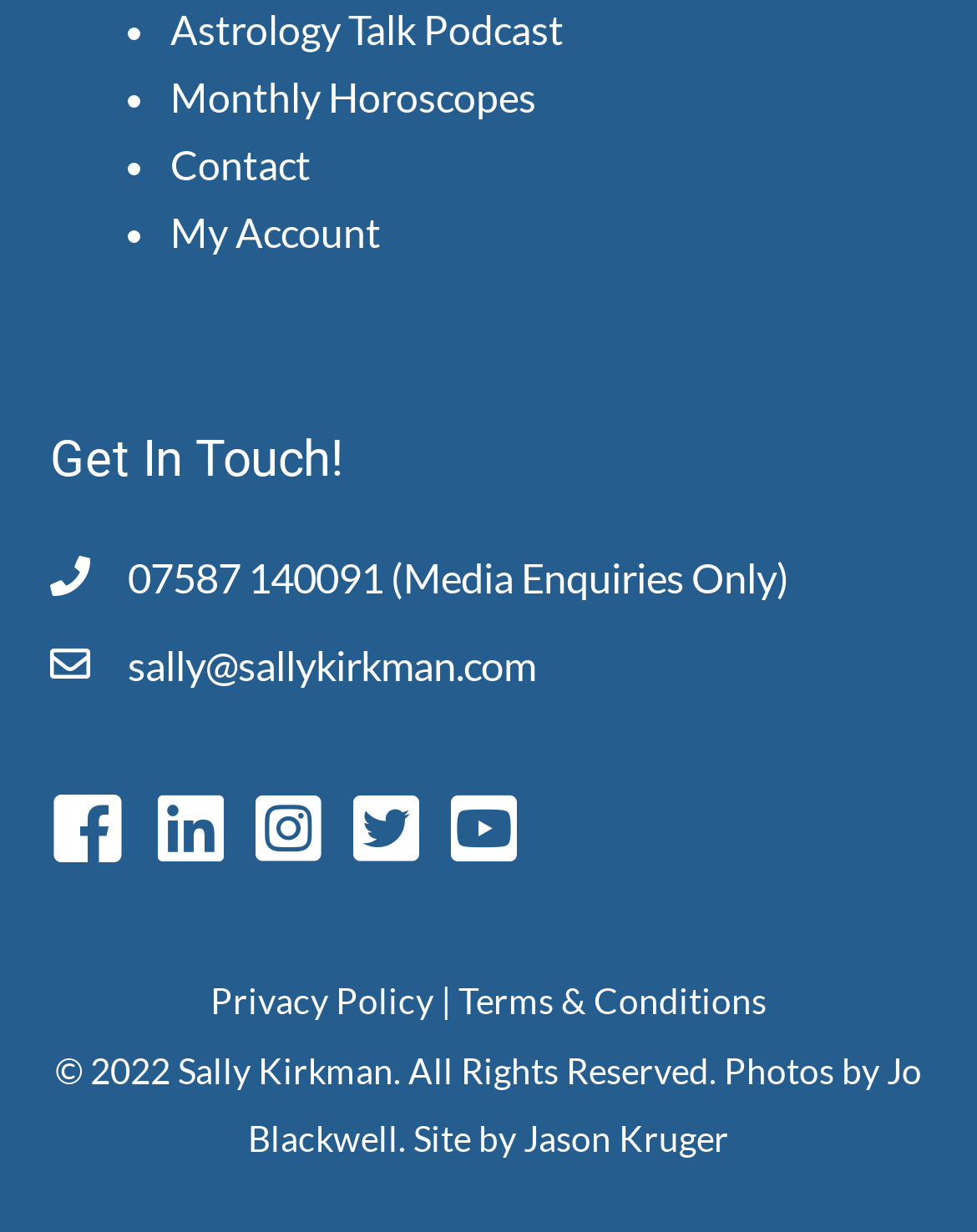Locate the bounding box coordinates of the area to click to fulfill this instruction: "contact Sally Kirkman". The bounding box should be presented as four float numbers between 0 and 1, in the order [left, top, right, bottom].

[0.174, 0.114, 0.318, 0.153]